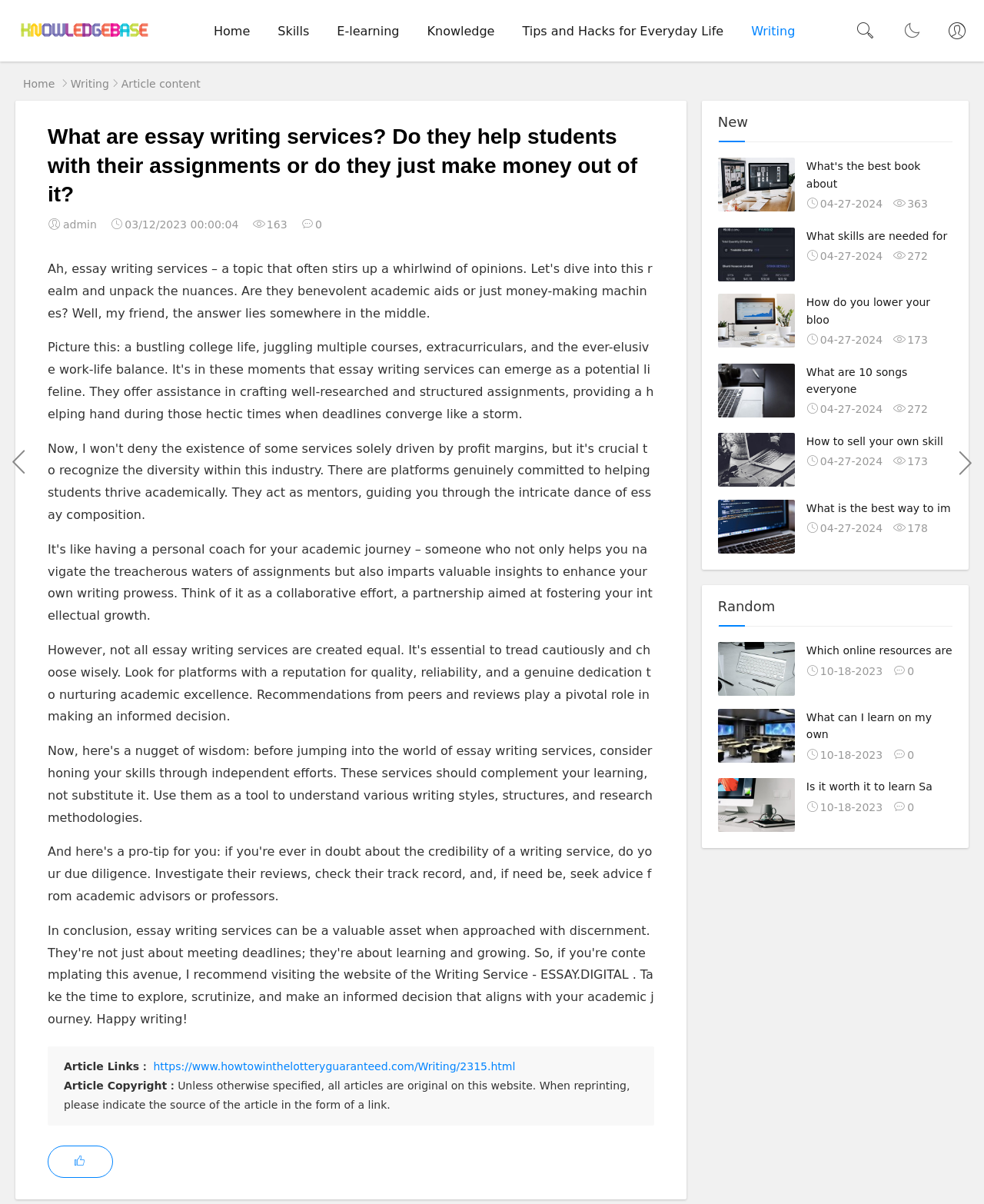What is the date of the article?
Based on the visual, give a brief answer using one word or a short phrase.

2023-12-03